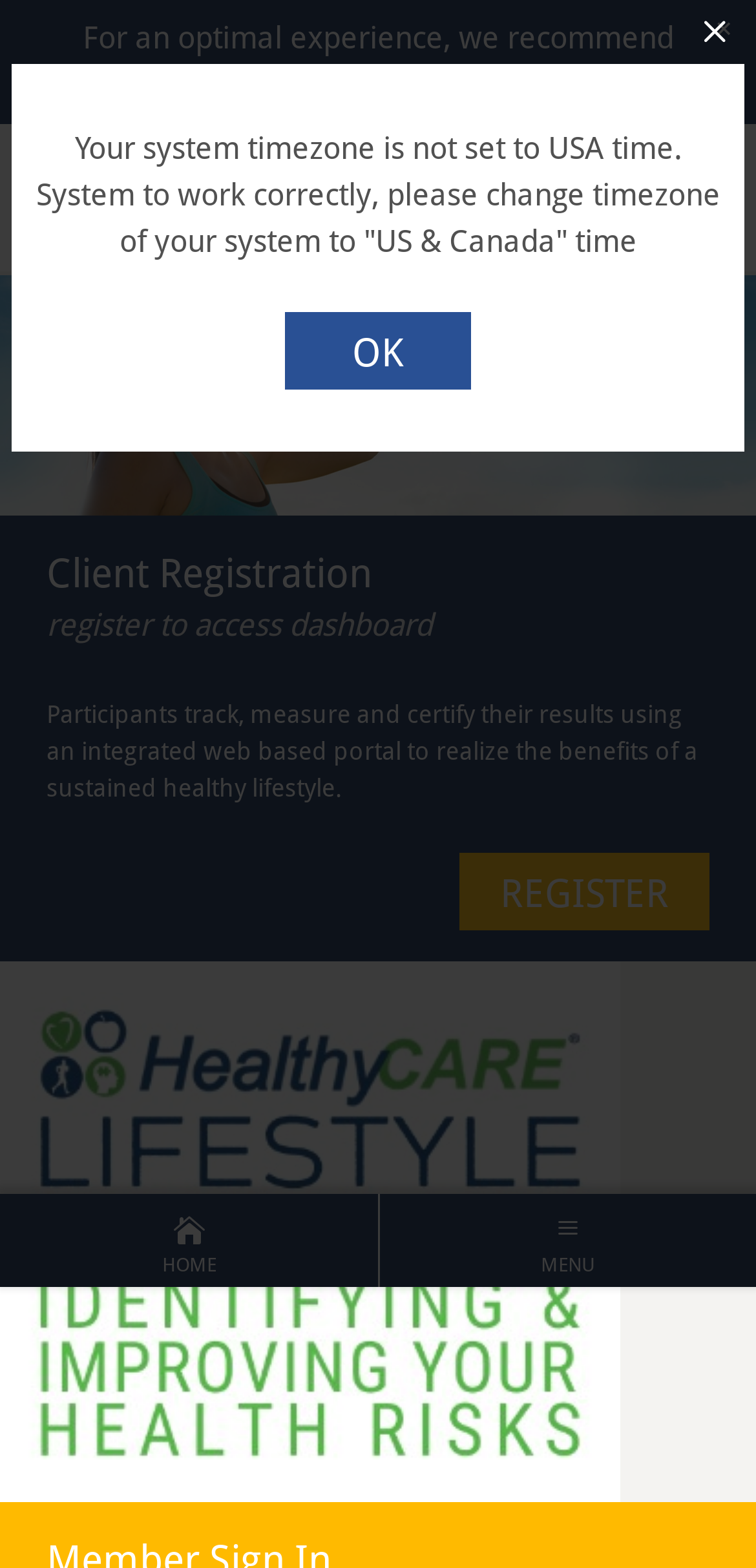Determine the bounding box coordinates for the UI element matching this description: "Next".

[0.918, 0.391, 1.0, 0.43]